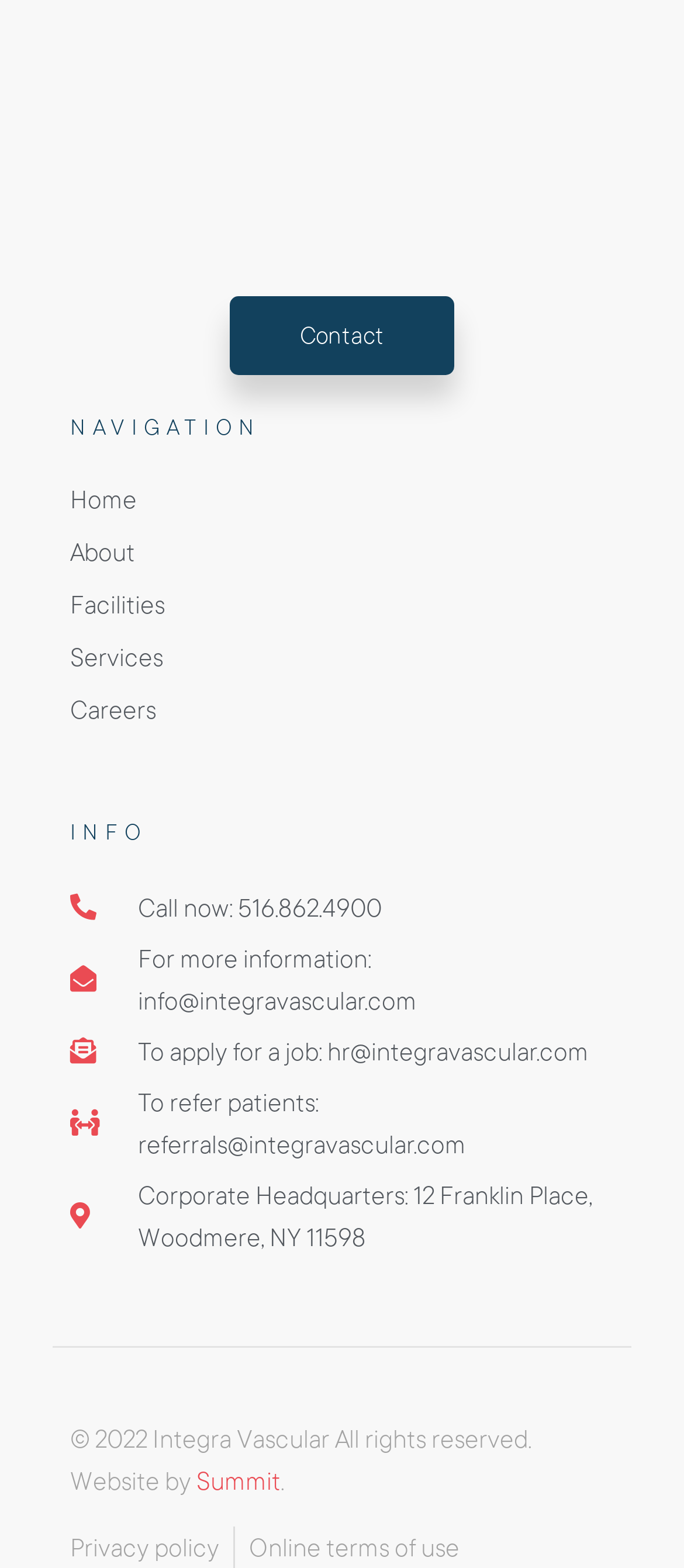Using the webpage screenshot, locate the HTML element that fits the following description and provide its bounding box: "To refer patients: referrals@integravascular.com".

[0.103, 0.689, 0.897, 0.743]